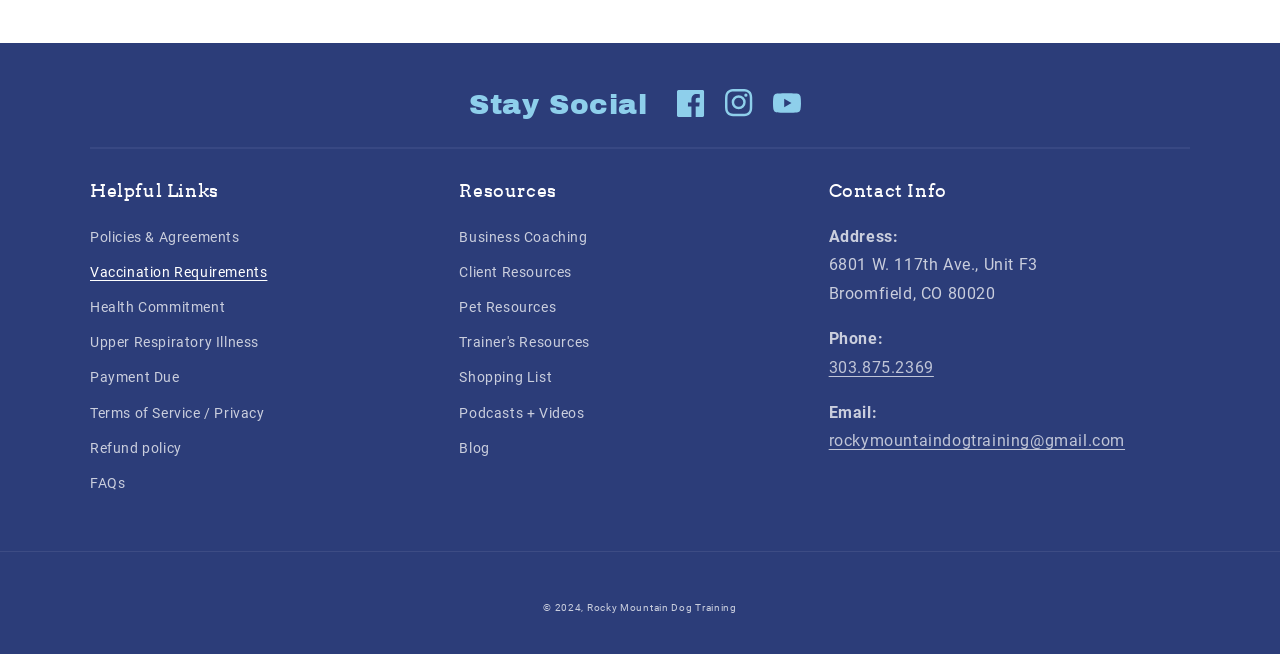Determine the bounding box for the UI element described here: "Rocky Mountain Dog Training".

[0.458, 0.921, 0.576, 0.938]